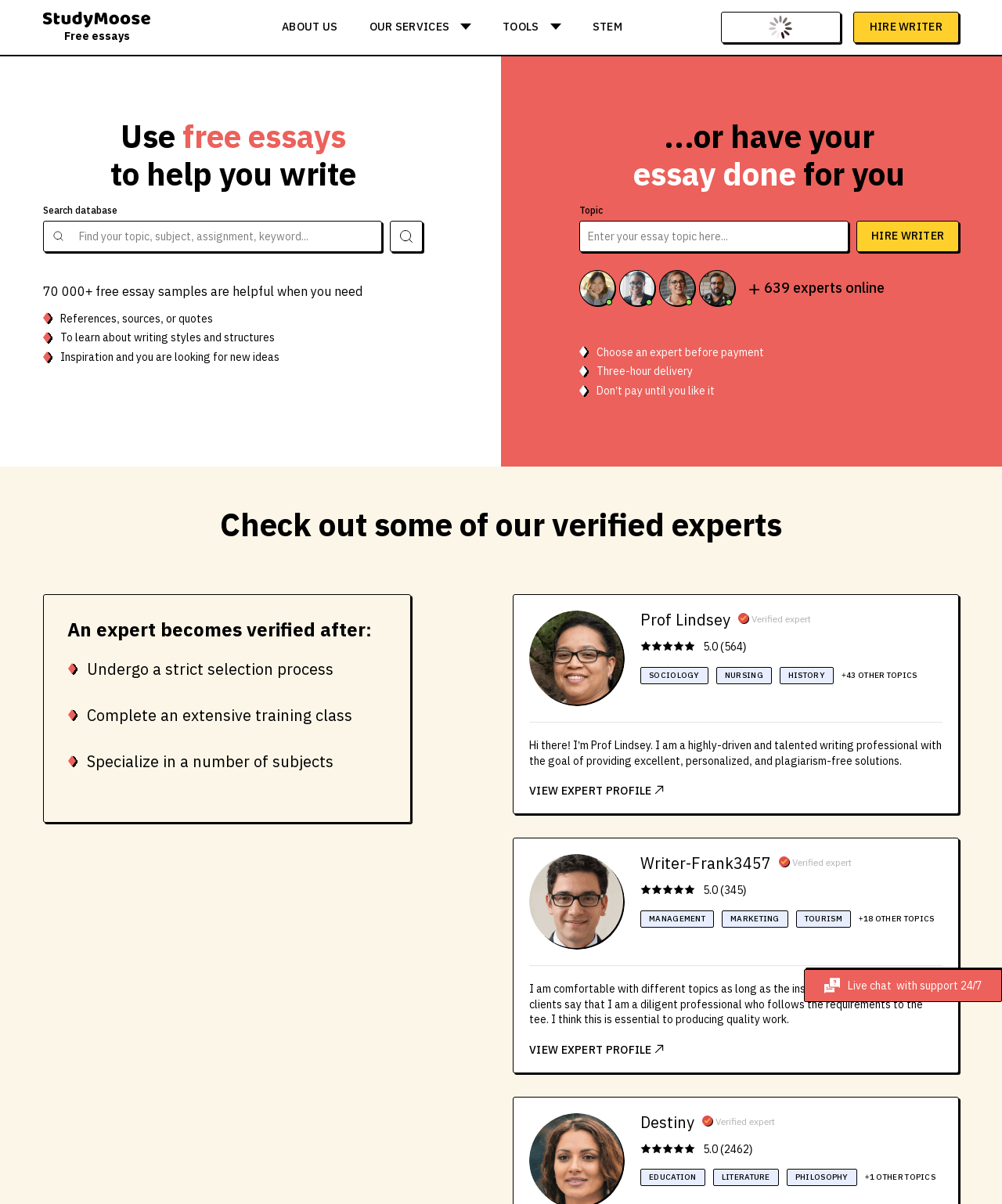What is the rating of Prof Lindsey?
Please answer the question as detailed as possible.

The webpage displays a rating of 5.0 out of 5 stars for Prof Lindsey, indicating a perfect score based on 564 reviews. This rating is likely based on user feedback and is provided to help users evaluate the quality of the expert's work.